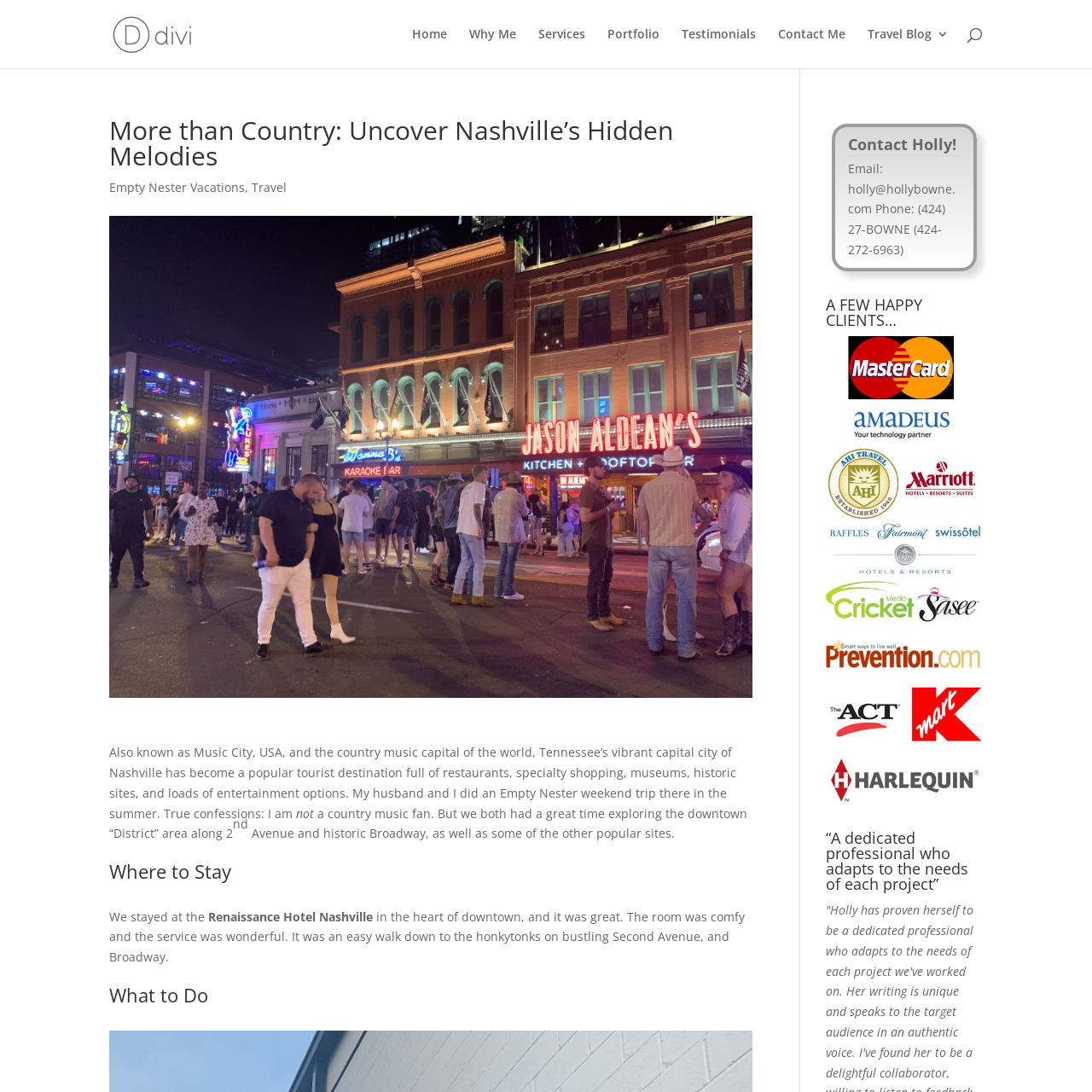Locate the bounding box of the user interface element based on this description: "Why Me".

[0.43, 0.026, 0.473, 0.062]